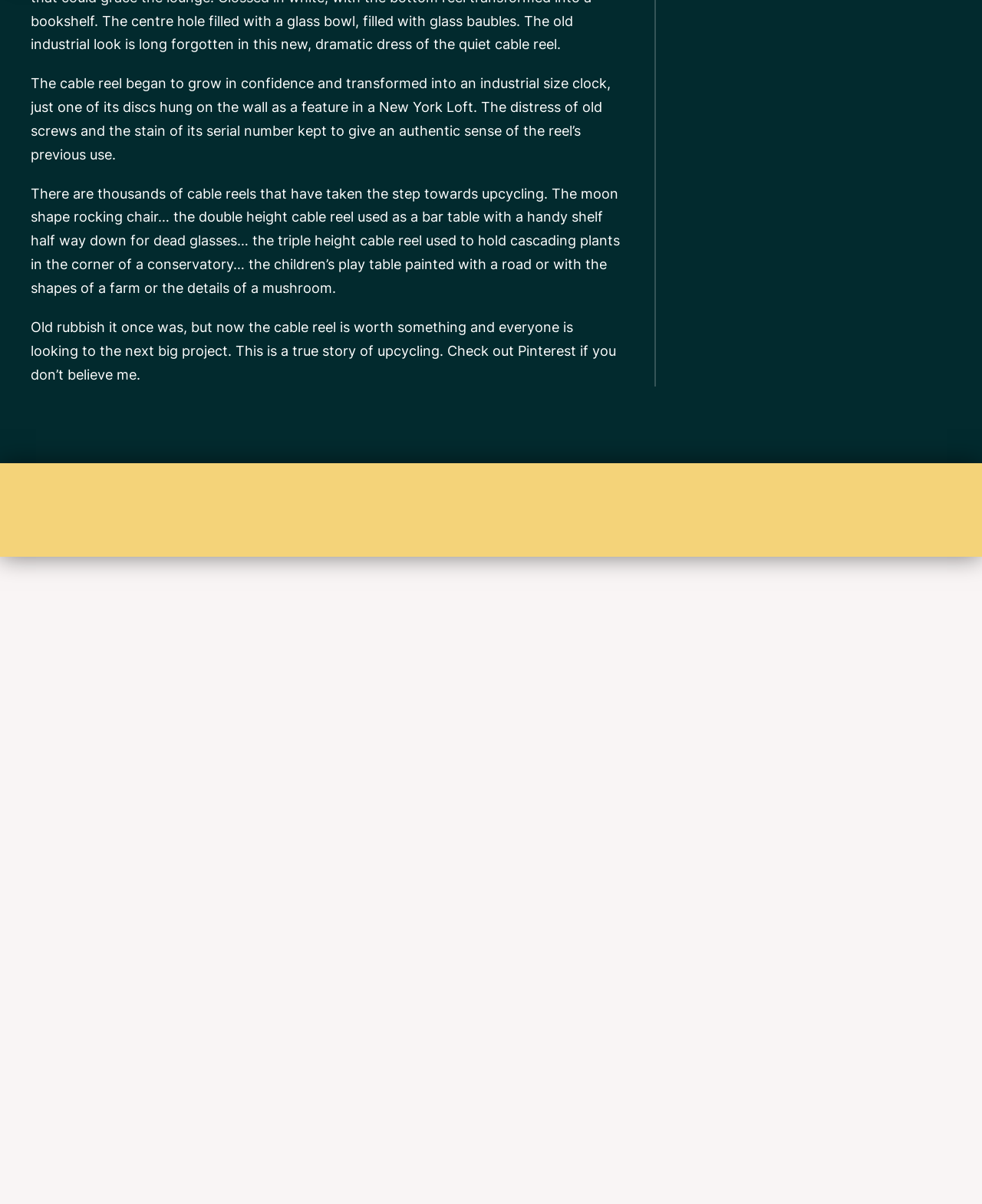What is the address of the company?
Answer with a single word or phrase, using the screenshot for reference.

365 Croydon Road, Wallington, Surrey, SM6 7NY